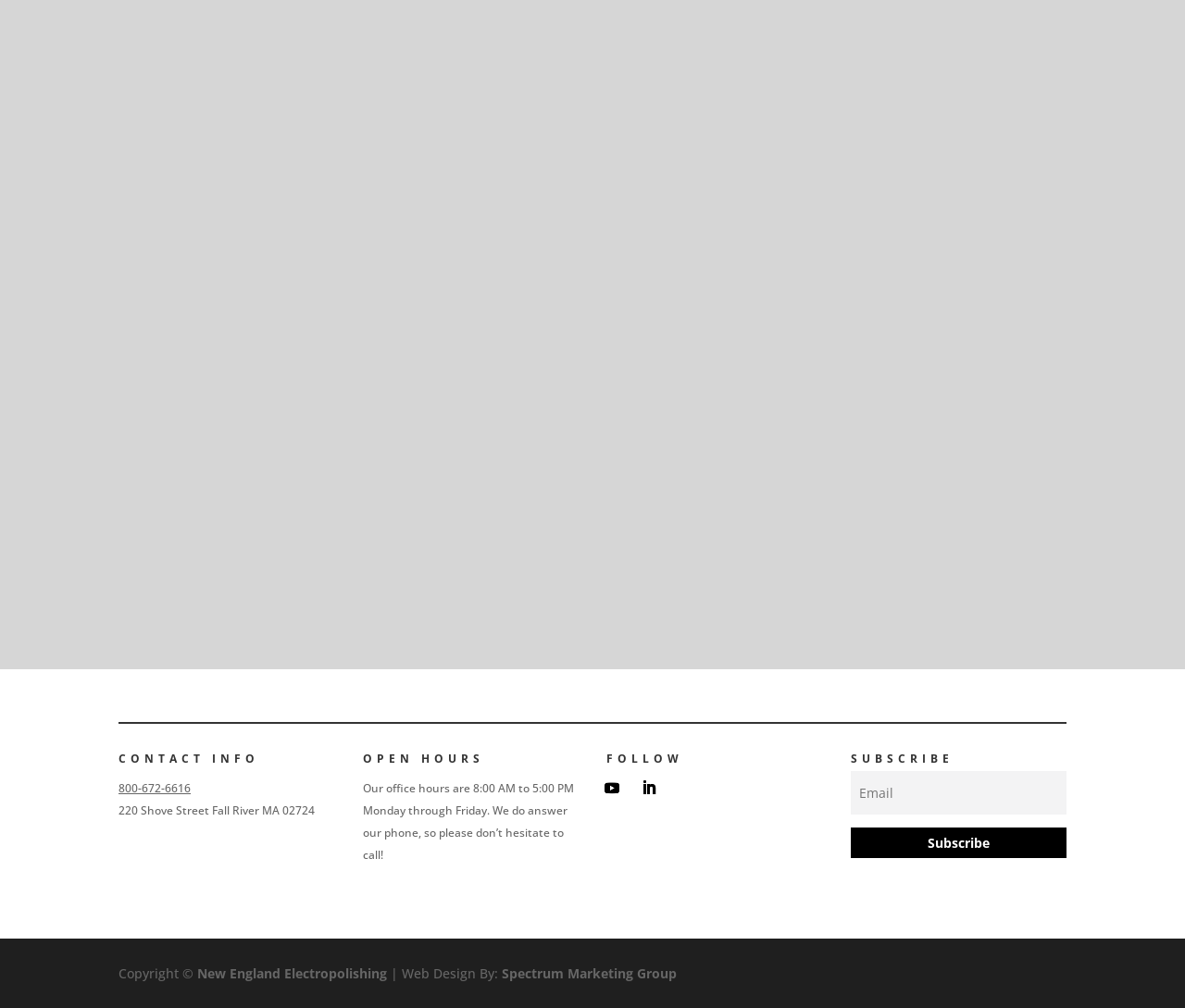Determine the bounding box coordinates for the clickable element to execute this instruction: "Visit the website of New England Electropolishing". Provide the coordinates as four float numbers between 0 and 1, i.e., [left, top, right, bottom].

[0.166, 0.957, 0.327, 0.974]